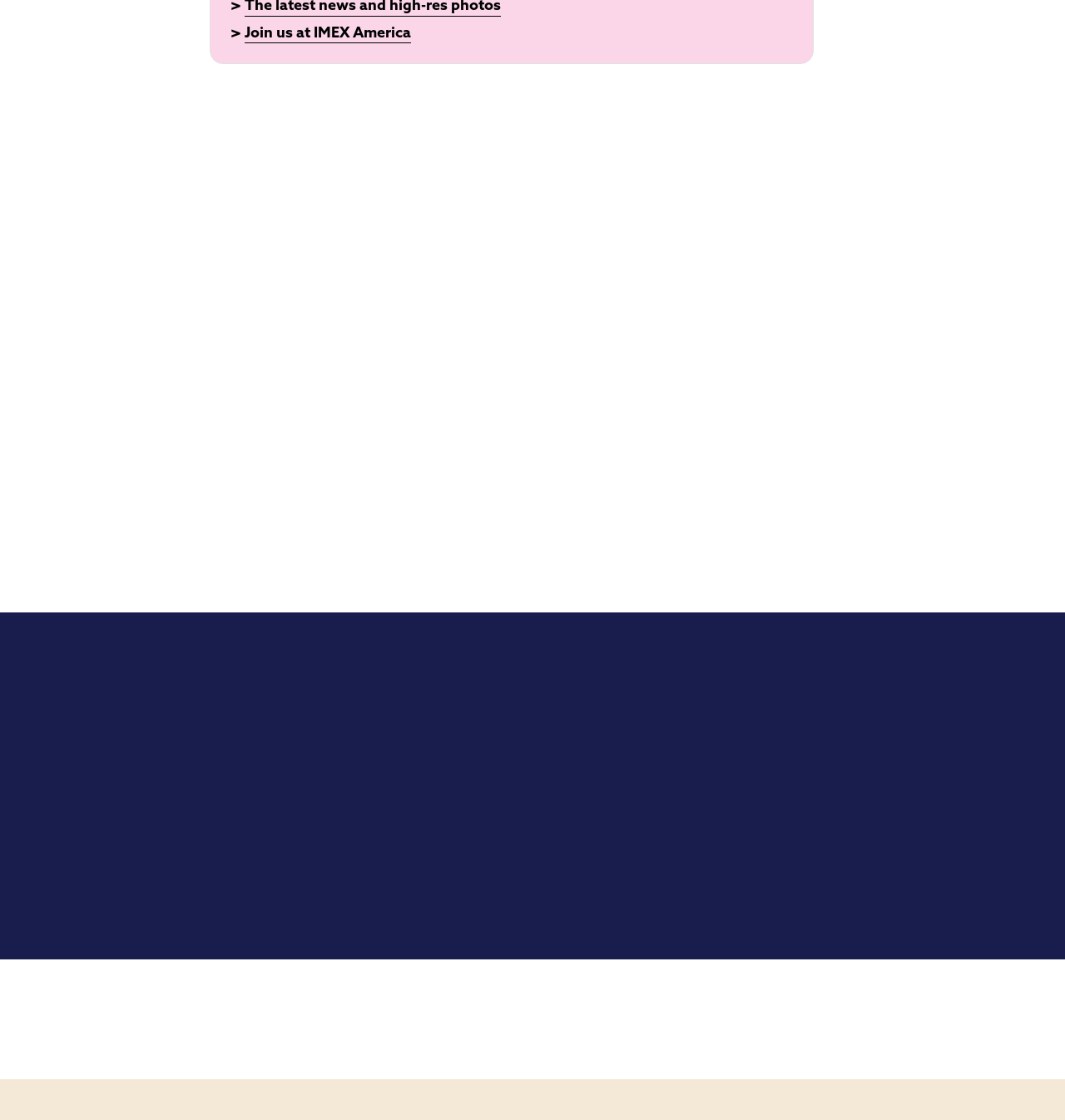Locate the bounding box coordinates of the clickable area needed to fulfill the instruction: "Click the 'Join us at IMEX America' link".

[0.23, 0.022, 0.386, 0.039]